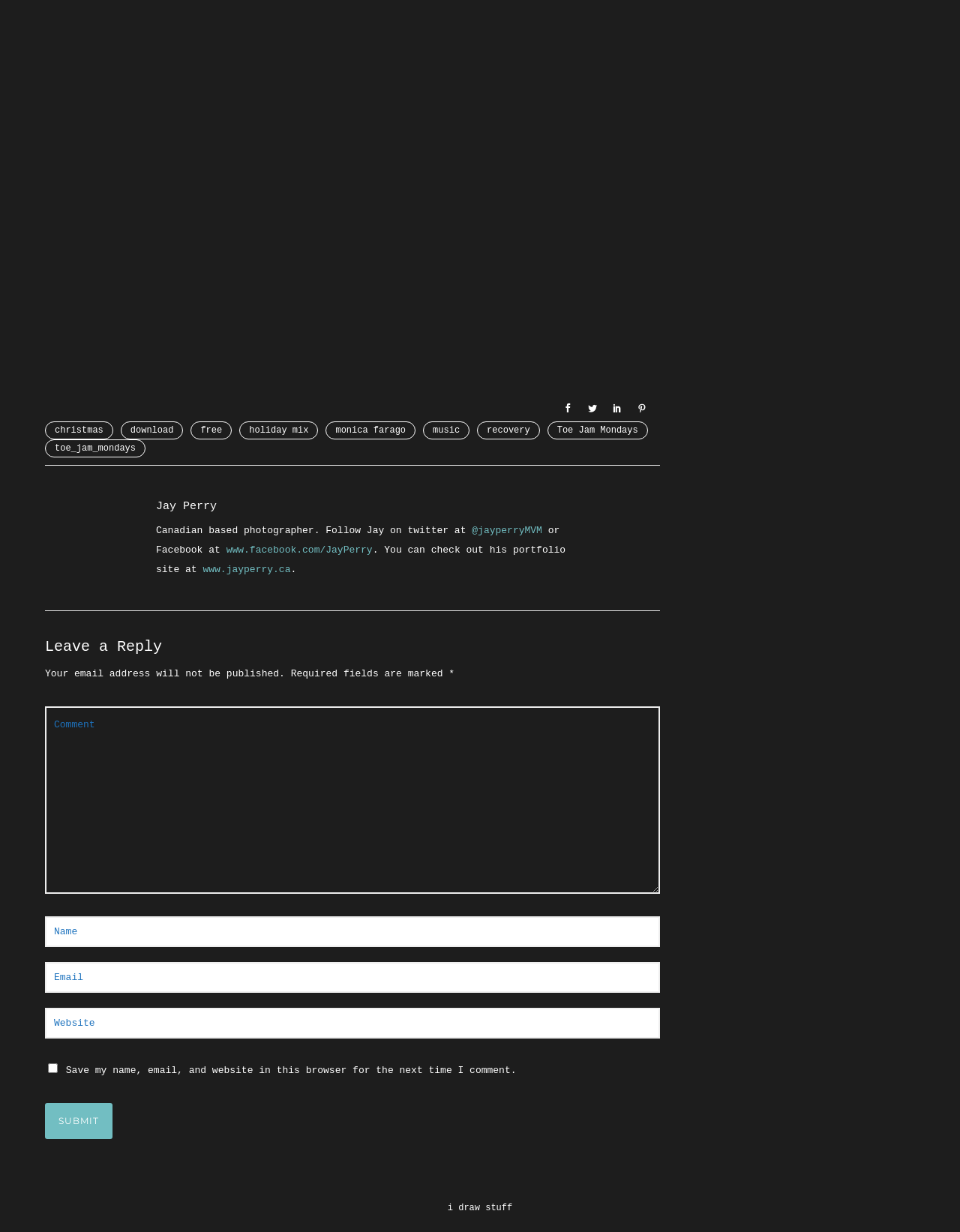What is the purpose of the checkbox at the bottom of the webpage?
From the image, respond using a single word or phrase.

Save comment information